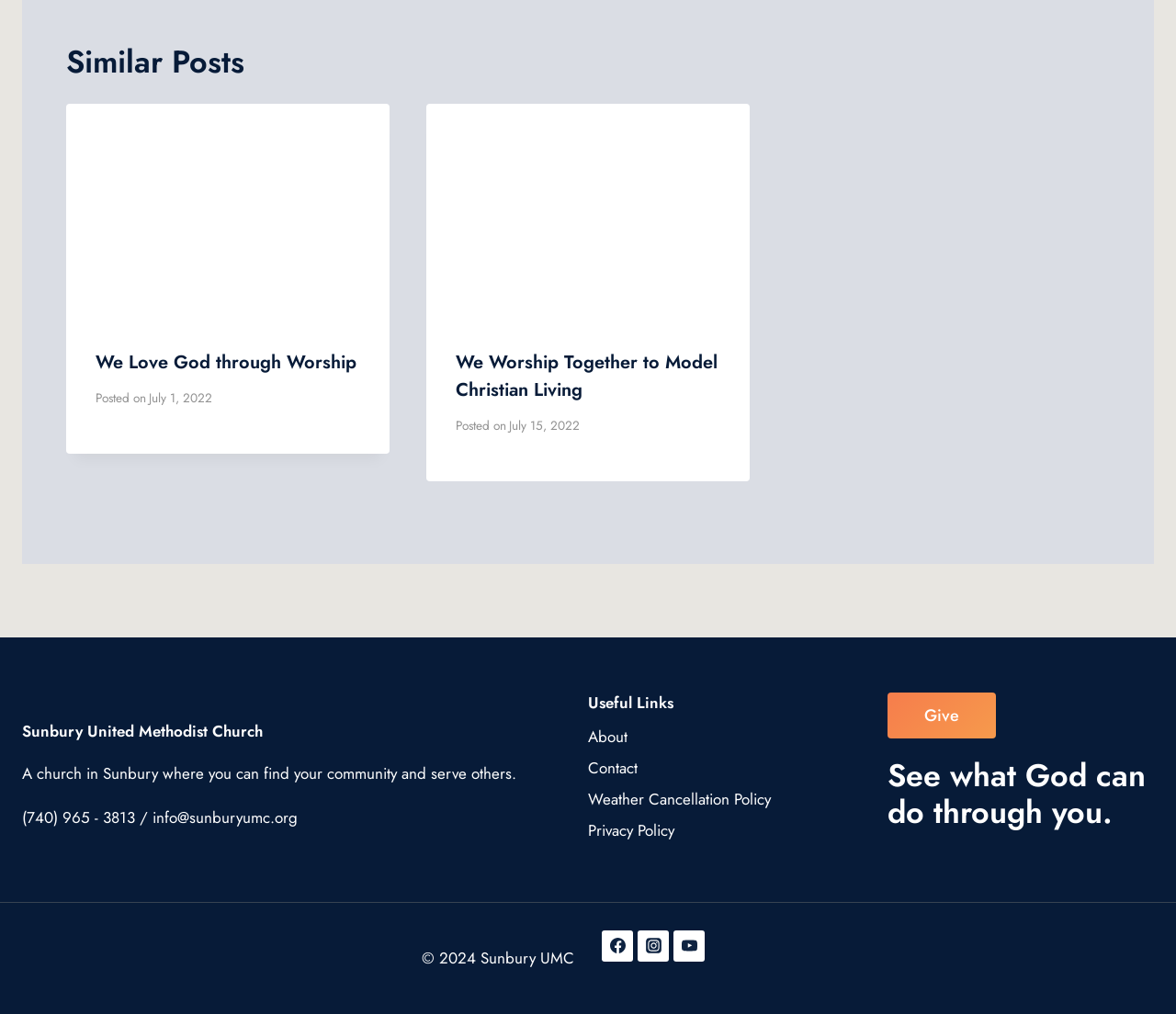Please find the bounding box coordinates of the element that needs to be clicked to perform the following instruction: "Click on 'Facebook'". The bounding box coordinates should be four float numbers between 0 and 1, represented as [left, top, right, bottom].

[0.512, 0.917, 0.538, 0.948]